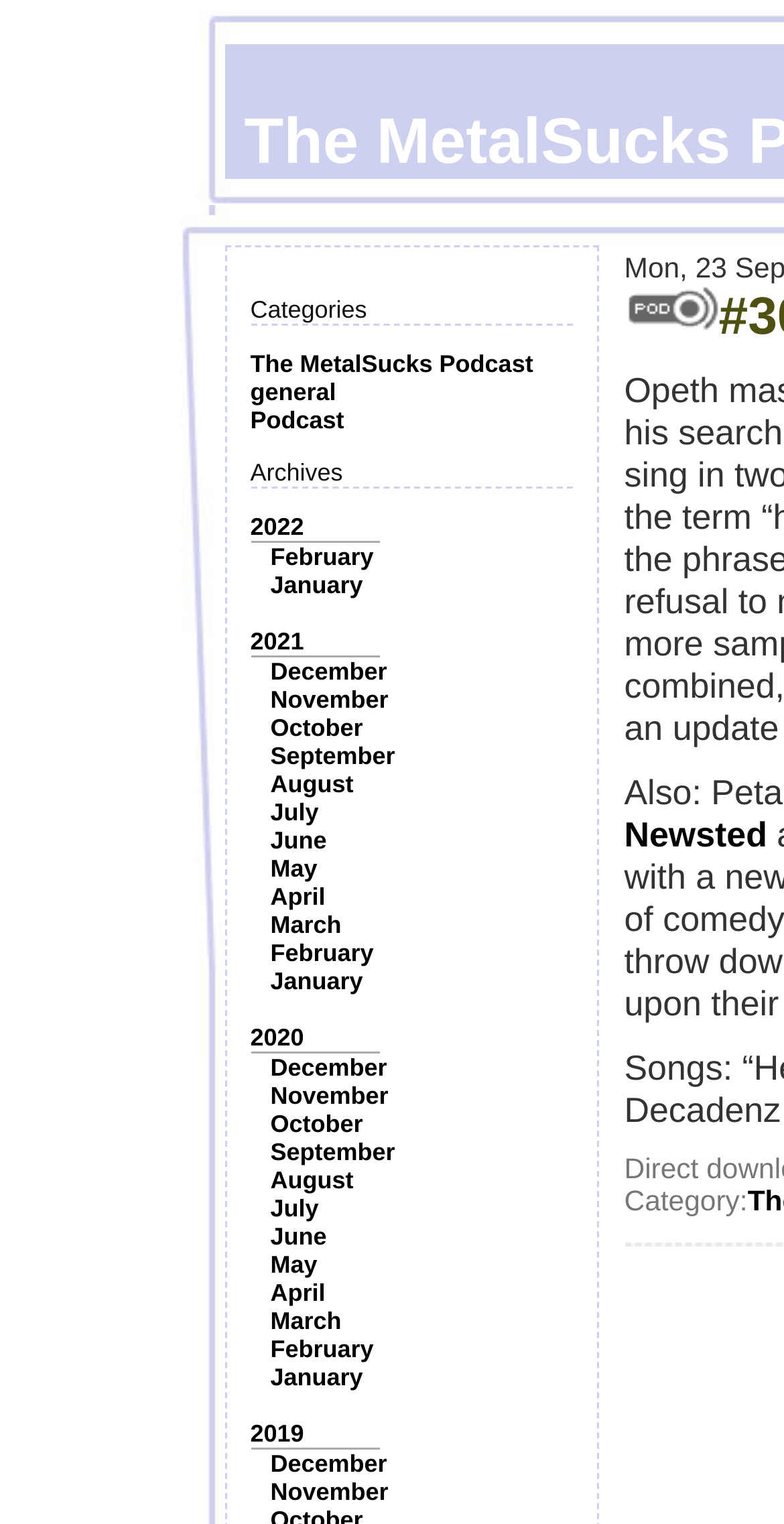Find the bounding box coordinates of the element's region that should be clicked in order to follow the given instruction: "Browse the 'Opeth's Mikael Åkerfeldt' category". The coordinates should consist of four float numbers between 0 and 1, i.e., [left, top, right, bottom].

[0.319, 0.194, 0.468, 0.212]